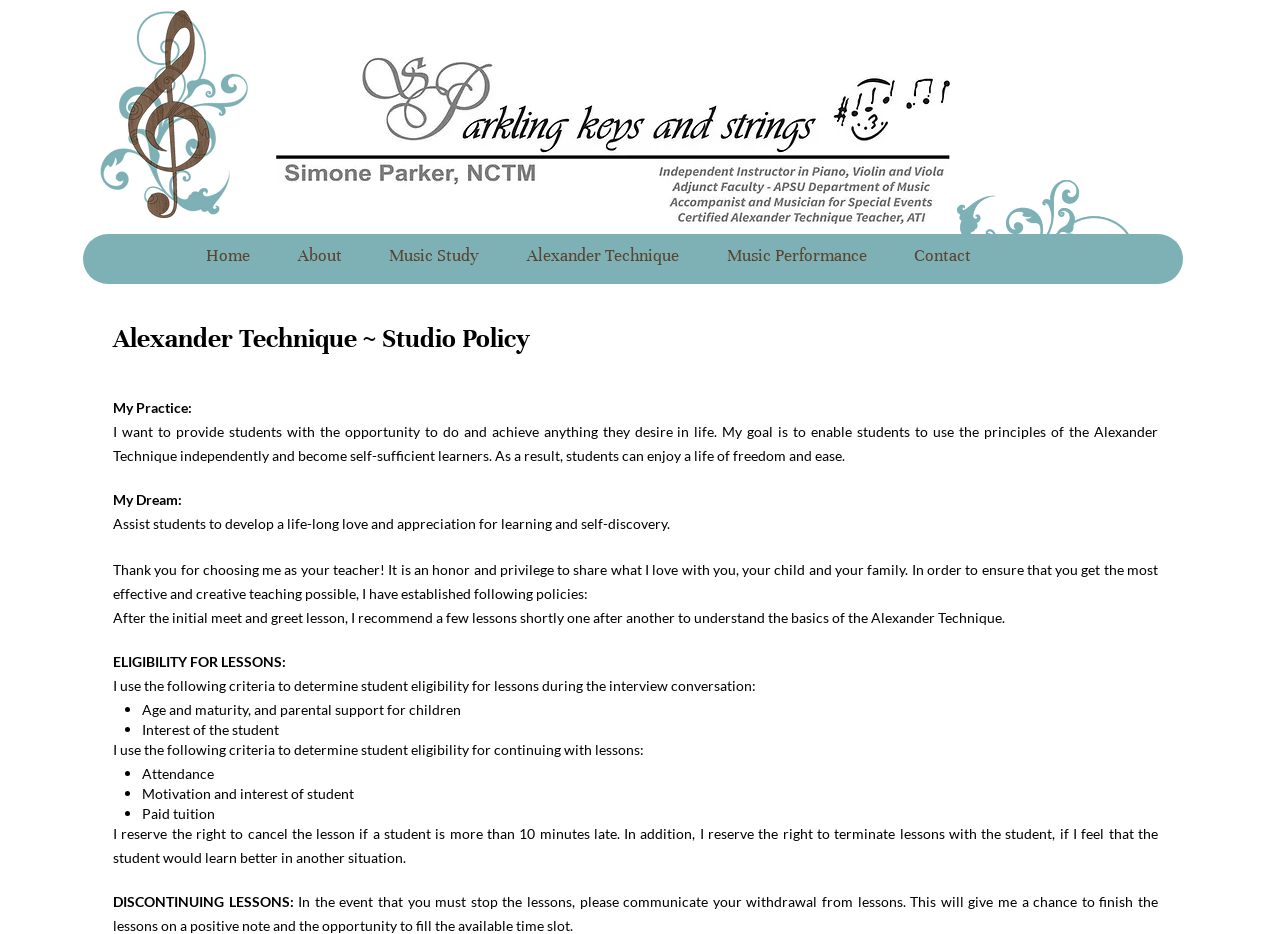Given the element description About, identify the bounding box coordinates for the UI element on the webpage screenshot. The format should be (top-left x, top-left y, bottom-right x, bottom-right y), with values between 0 and 1.

[0.214, 0.254, 0.285, 0.294]